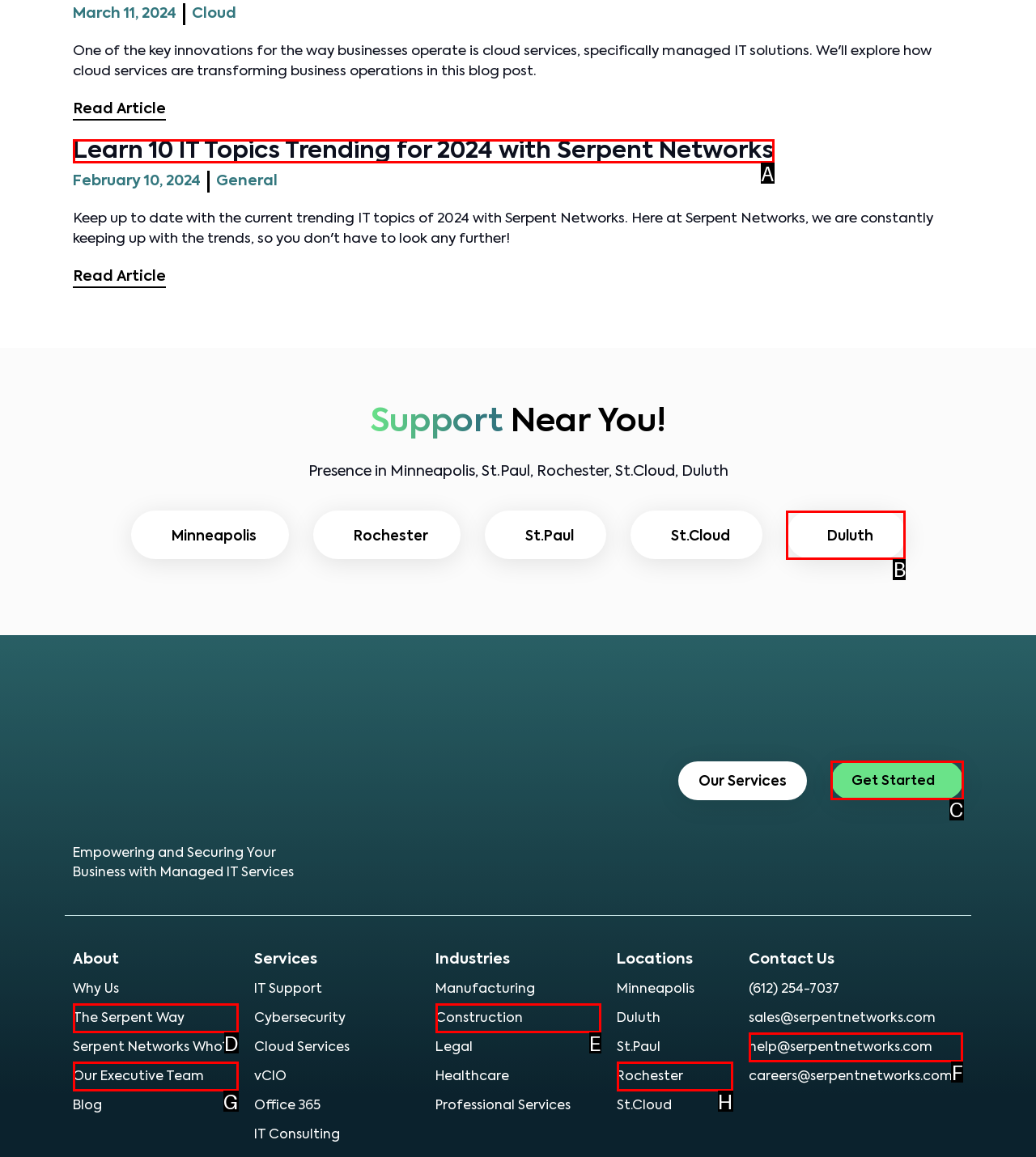Decide which HTML element to click to complete the task: Get started with the services Provide the letter of the appropriate option.

C